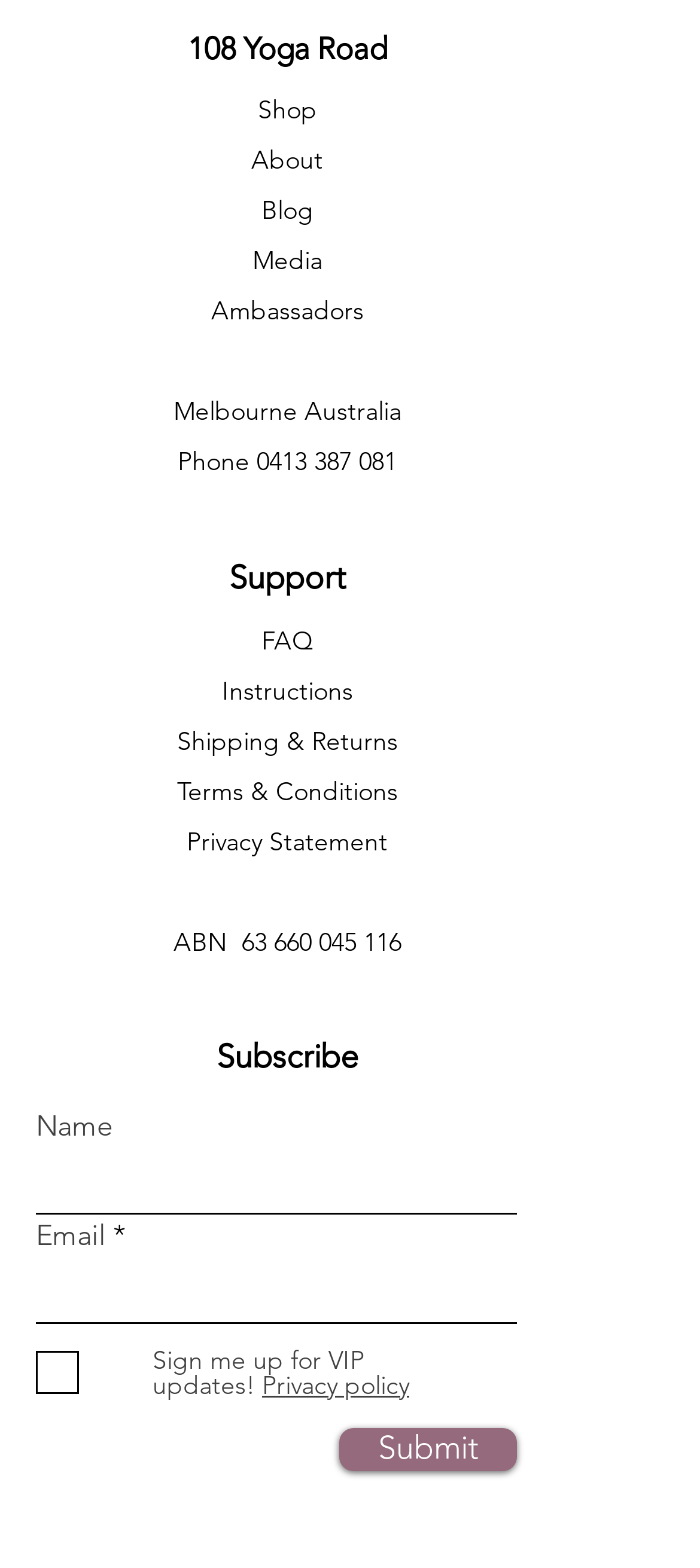What is the purpose of the textbox with the label 'Email *'?
Give a single word or phrase as your answer by examining the image.

To input email address